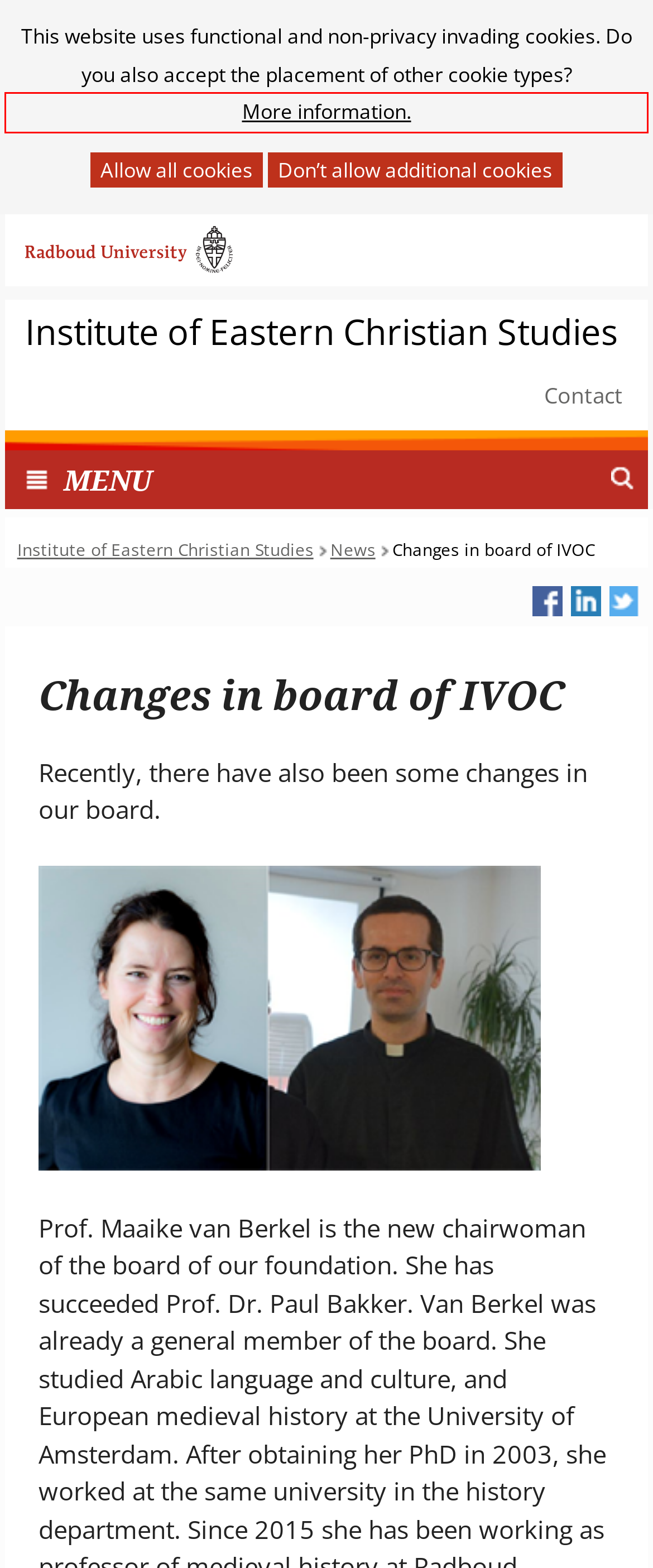Analyze the screenshot of a webpage with a red bounding box and select the webpage description that most accurately describes the new page resulting from clicking the element inside the red box. Here are the candidates:
A. Institute of Eastern Christian Studies - Institute of Eastern Christian Studies
B. News - Institute of Eastern Christian Studies
C. Contact - Institute of Eastern Christian Studies
D. JECS 2019 1-2 - Institute of Eastern Christian Studies
E. Informatie voor alumni | Radboud Universiteit
F. Radboud University | You have a part to play
G. NEW Platform Oosters Christendom website - Institute of Eastern Christian Studies
H. Privacy & Cookies - Institute of Eastern Christian Studies

H